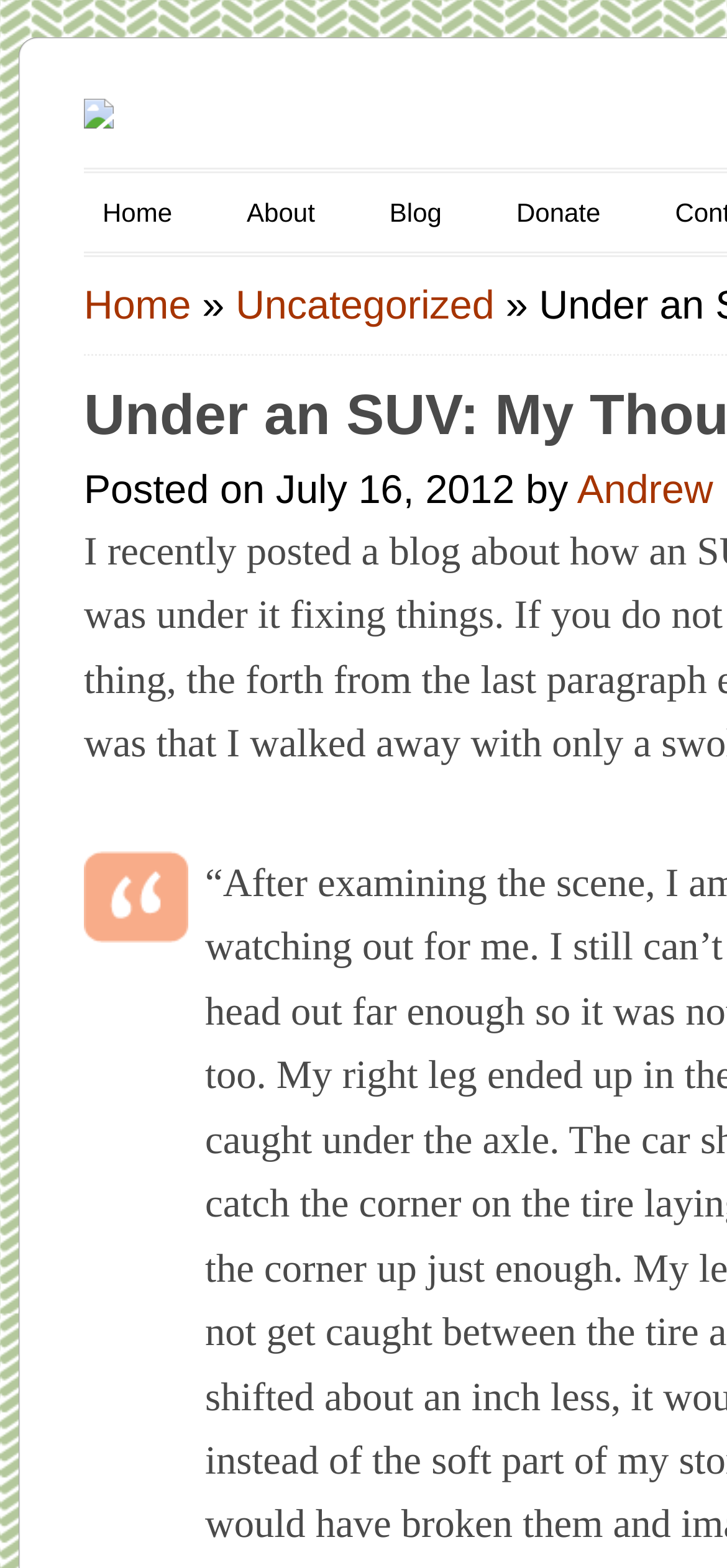How many main navigation links are there?
Using the information from the image, answer the question thoroughly.

The main navigation links can be found at the top of the webpage, and they are 'Home', 'About', 'Blog', and 'Donate'. These links are arranged horizontally and are easily accessible.